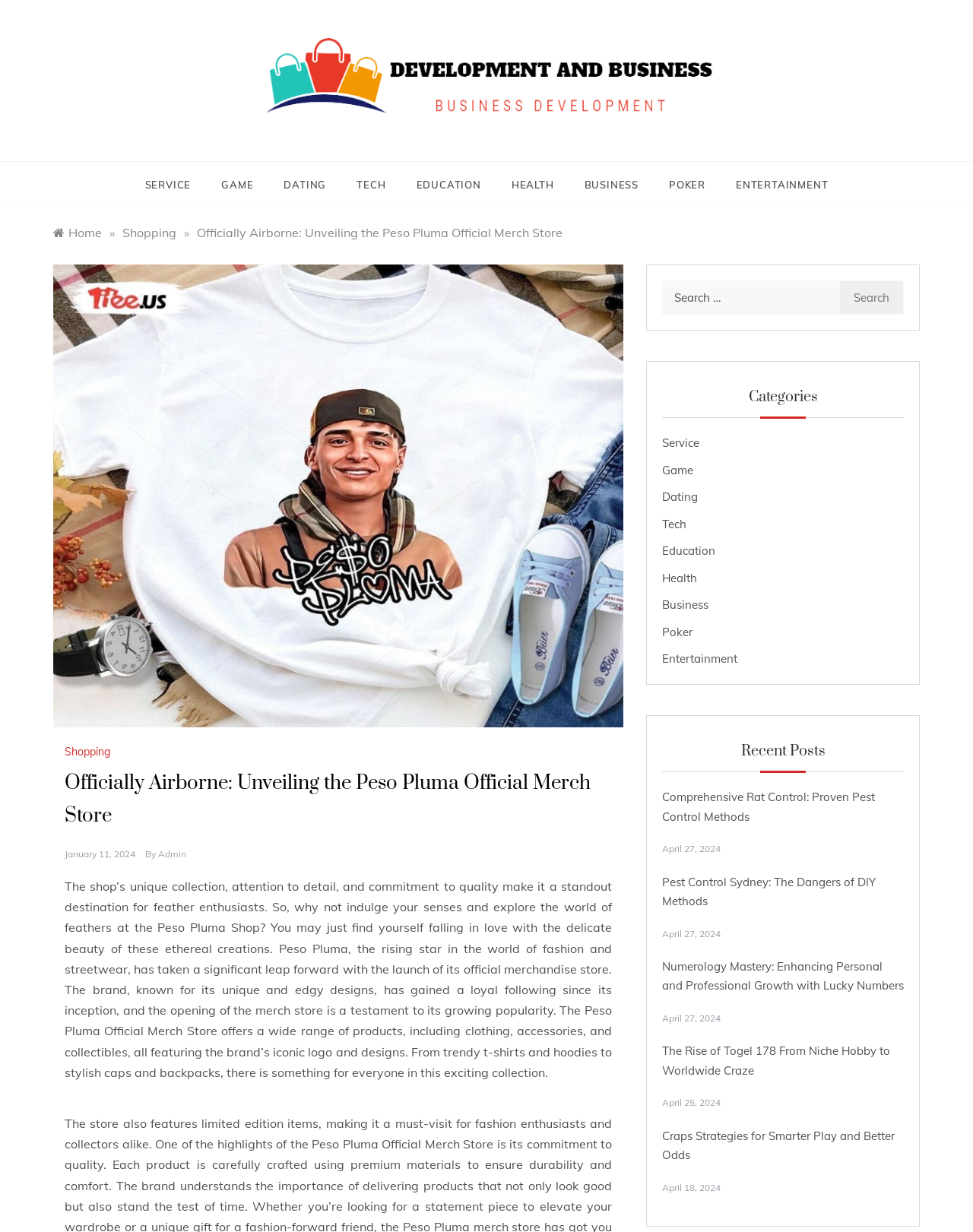Highlight the bounding box coordinates of the region I should click on to meet the following instruction: "Browse the 'Categories' section".

[0.68, 0.306, 0.929, 0.339]